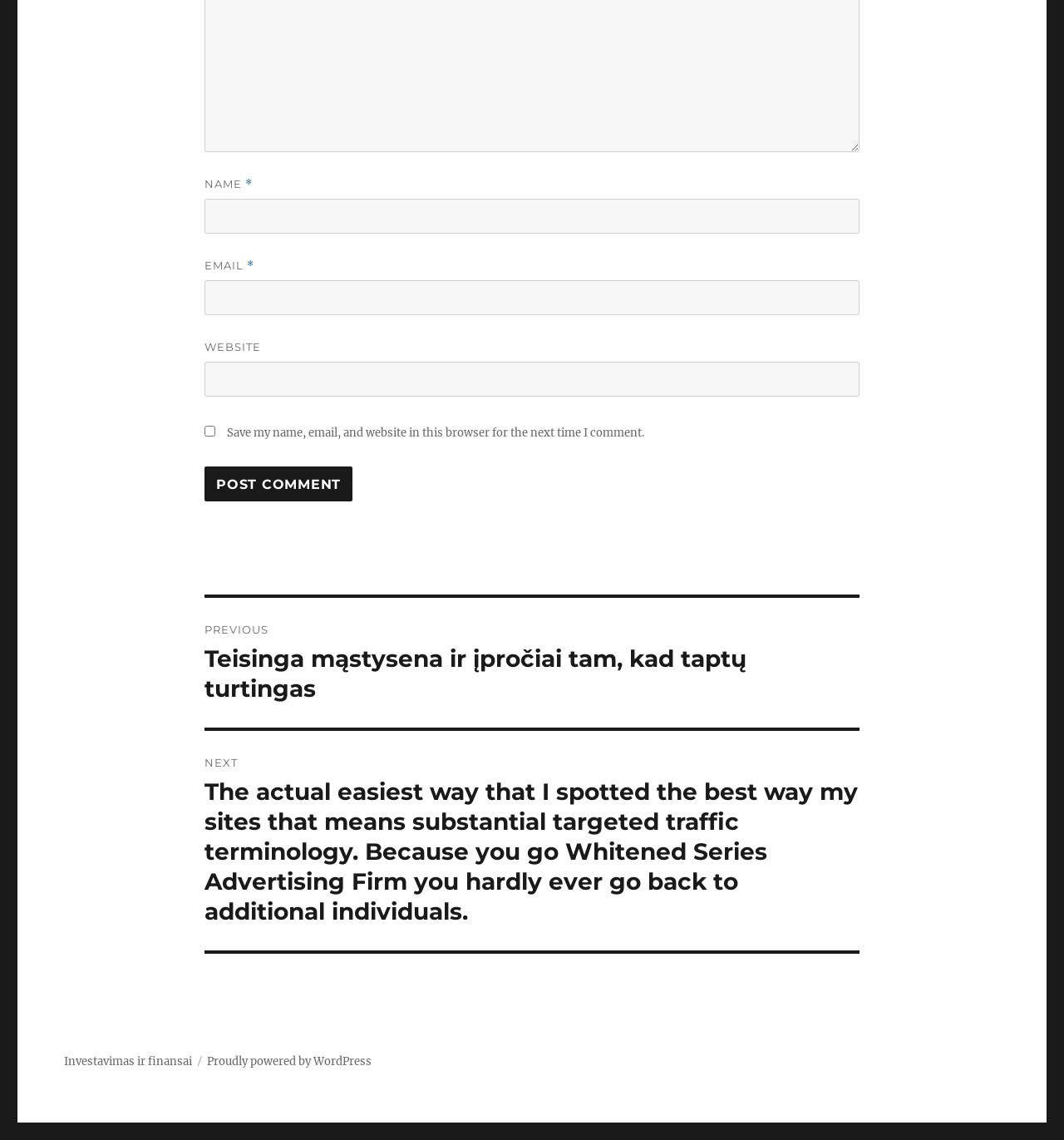Locate the coordinates of the bounding box for the clickable region that fulfills this instruction: "Input your email".

[0.192, 0.246, 0.808, 0.277]